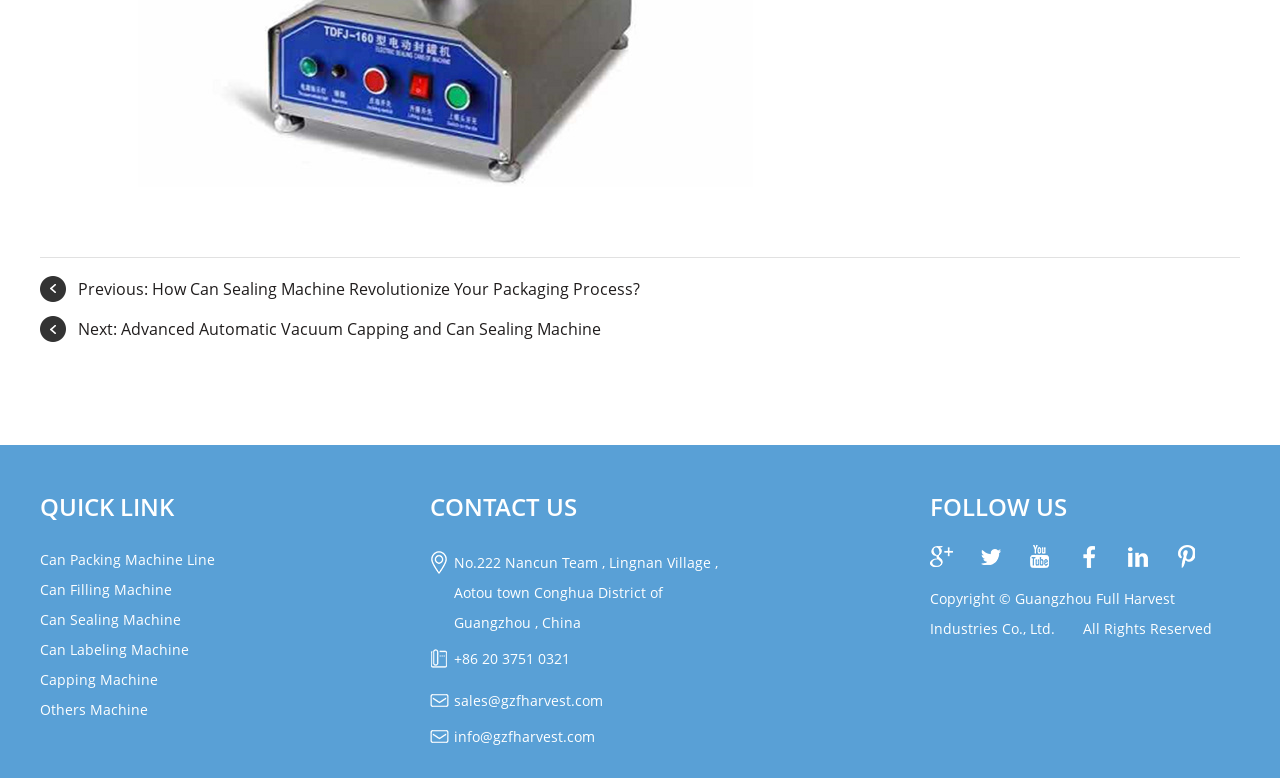Identify and provide the bounding box for the element described by: "Can Packing Machine Line".

[0.031, 0.707, 0.168, 0.731]